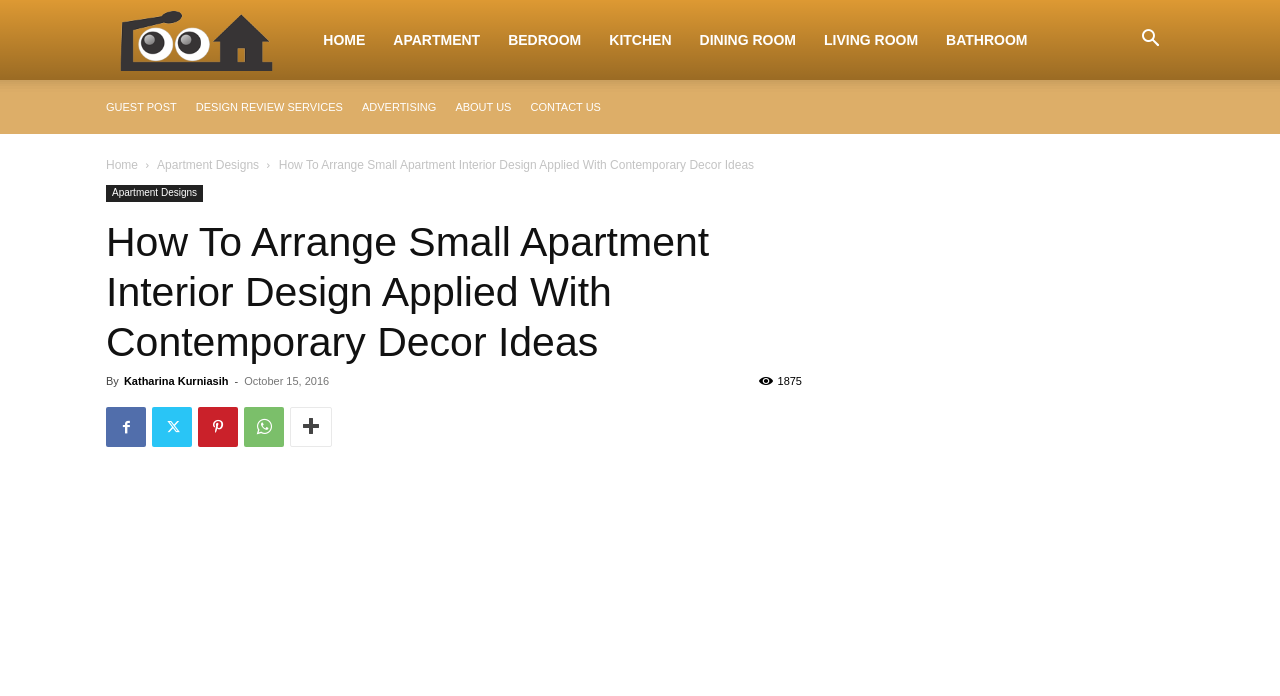How many social media links are there?
Answer the question with a thorough and detailed explanation.

There are 5 social media links at the bottom of the webpage, represented by icons, which are '', '', '', '', and ''.